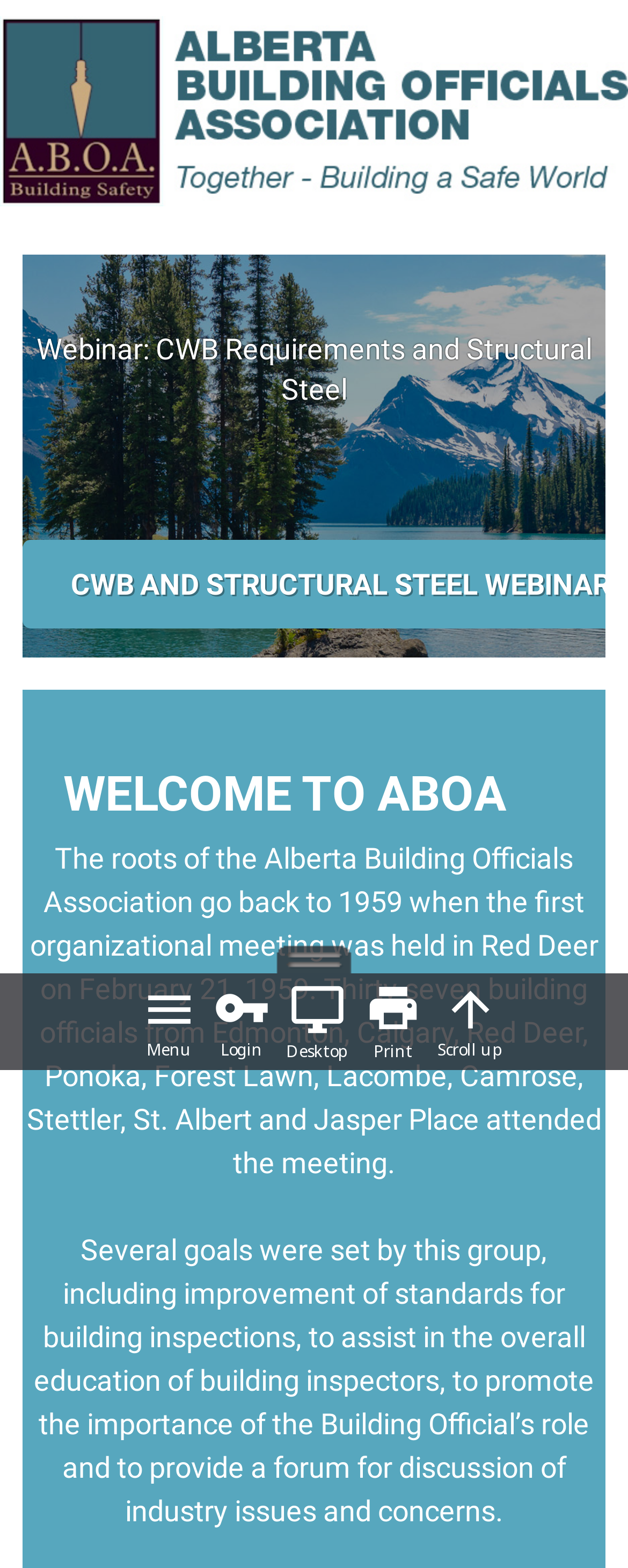What is the purpose of the Alberta Building Officials Association?
Please provide an in-depth and detailed response to the question.

Based on the webpage content, the Alberta Building Officials Association aims to improve standards for building inspections, assist in the overall education of building inspectors, promote the importance of the Building Official’s role, and provide a forum for discussion of industry issues and concerns.